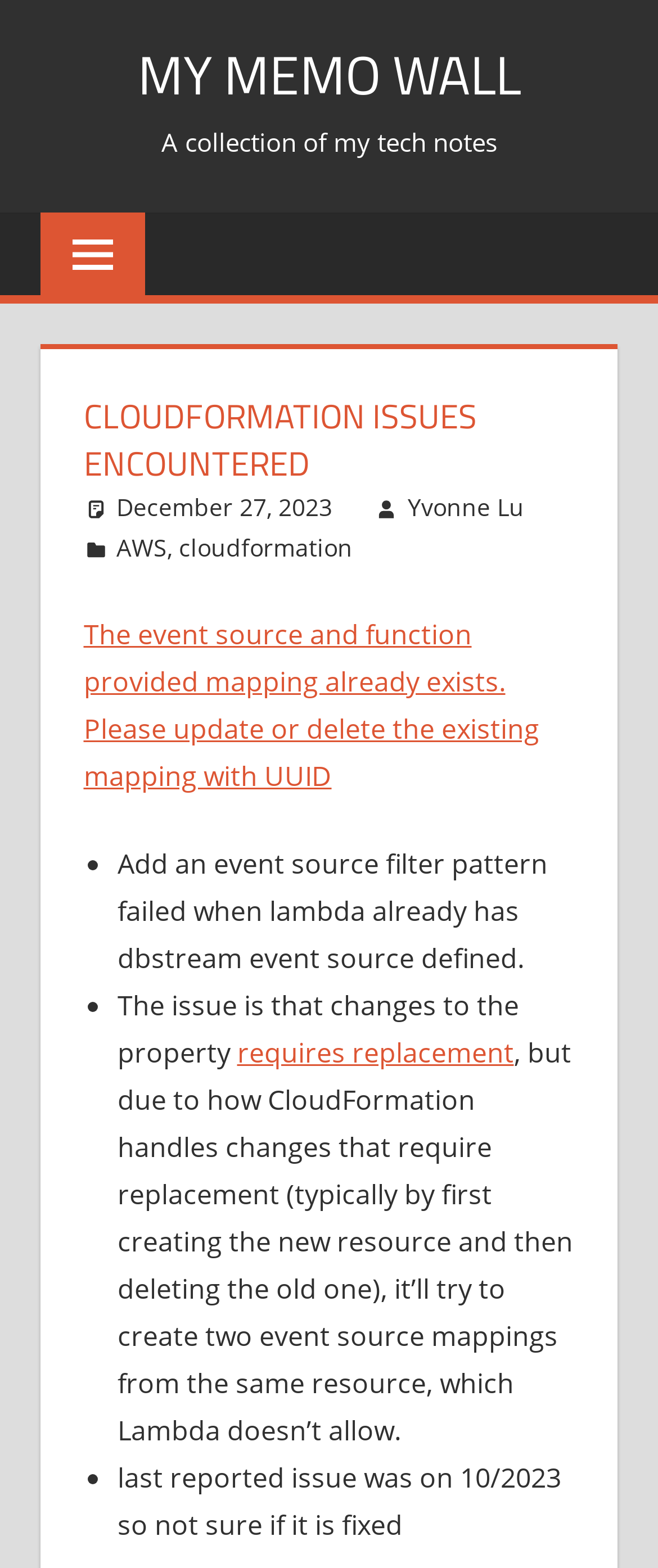What is the date of the last reported issue?
Examine the image and provide an in-depth answer to the question.

The date of the last reported issue can be found at the end of the webpage, where it is written as 'last reported issue was on 10/2023 so not sure if it is fixed'.